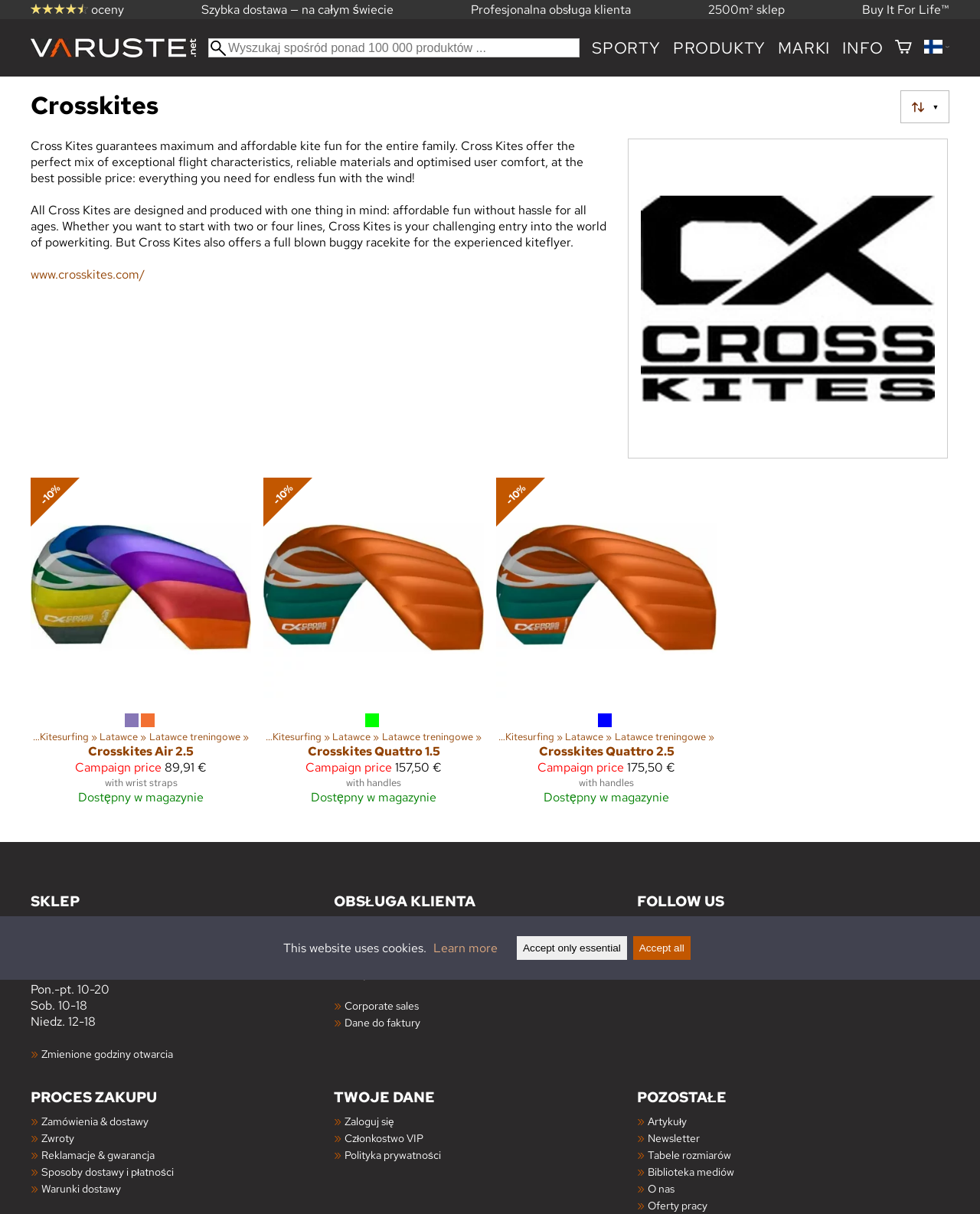Identify and provide the bounding box for the element described by: "Profesjonalna obsługa klienta".

[0.48, 0.001, 0.643, 0.015]